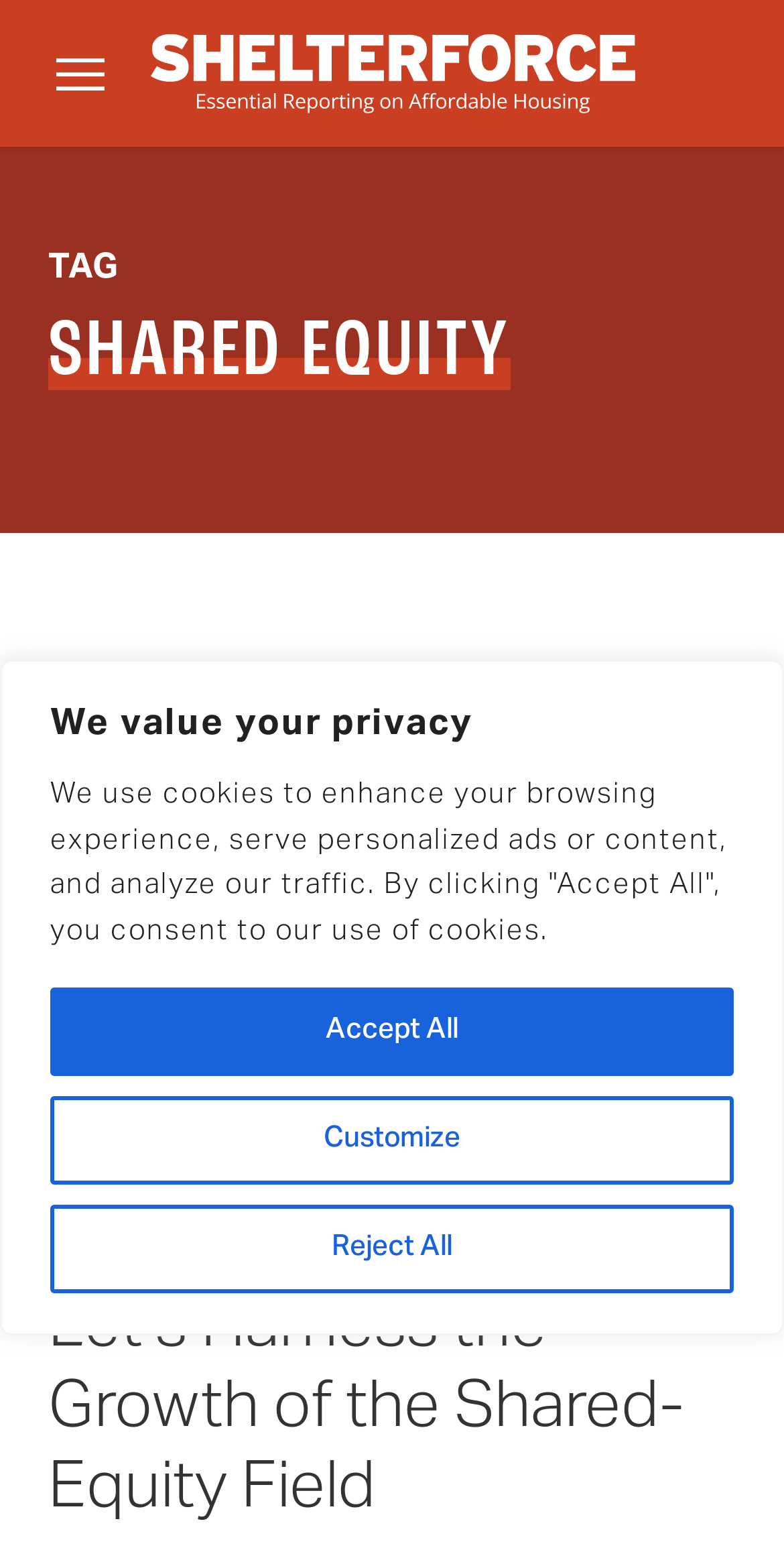How many people are in the image?
Answer the question with just one word or phrase using the image.

Nineteen